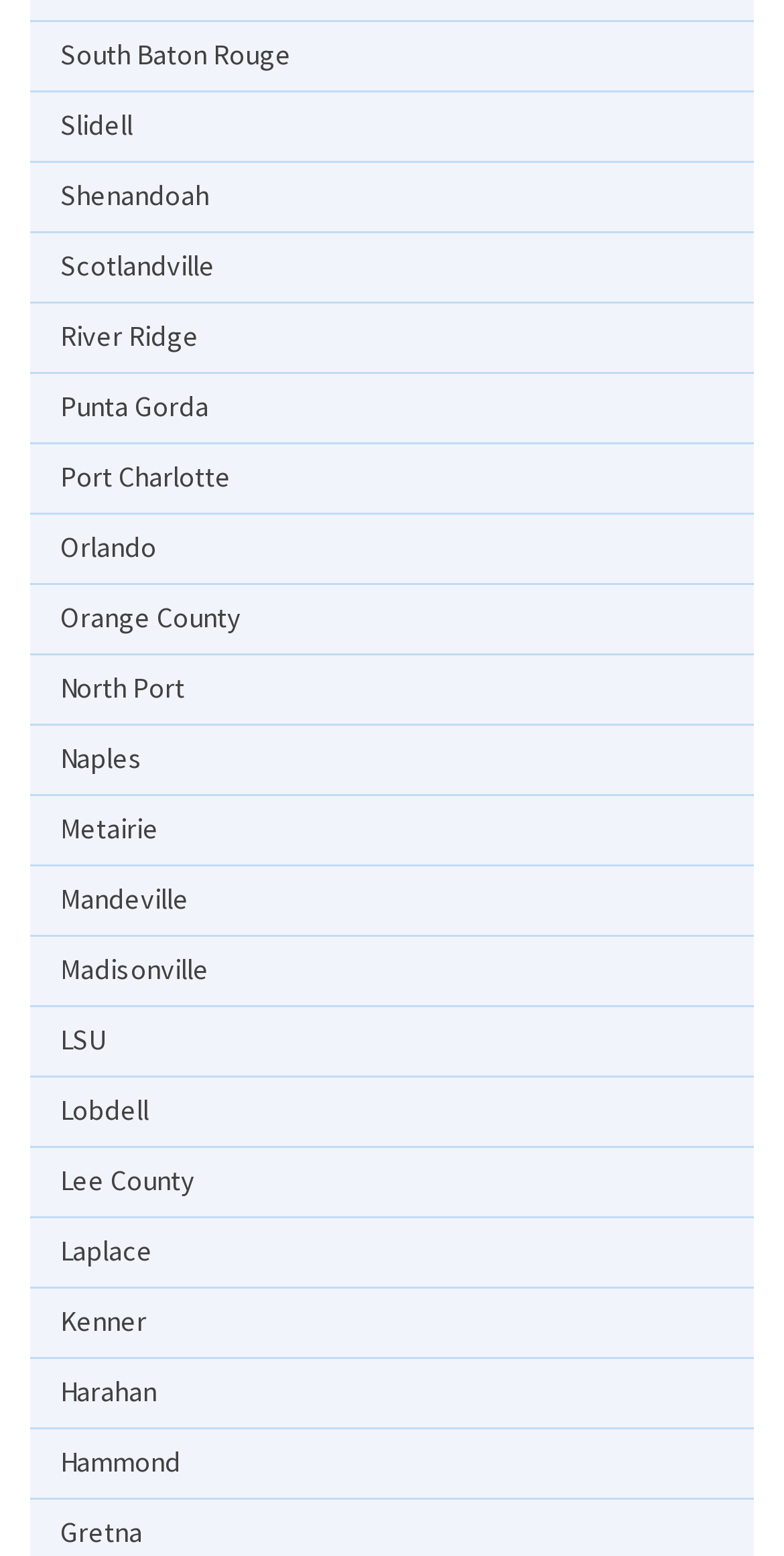Provide a brief response to the question below using a single word or phrase: 
What is the location listed below River Ridge?

Punta Gorda